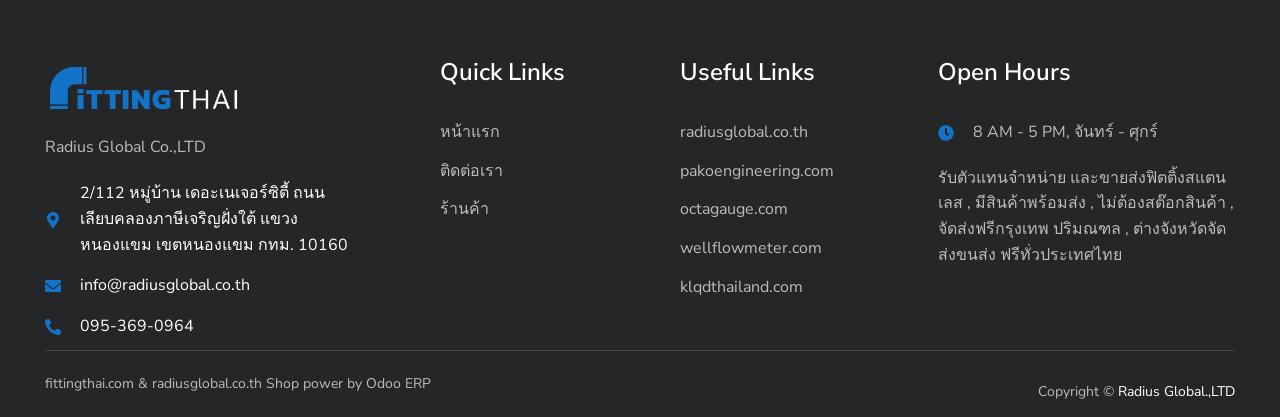What is the phone number?
Refer to the screenshot and deliver a thorough answer to the question presented.

I found the phone number by looking at the StaticText element with the text '095-369-0964' which is located below the company address.